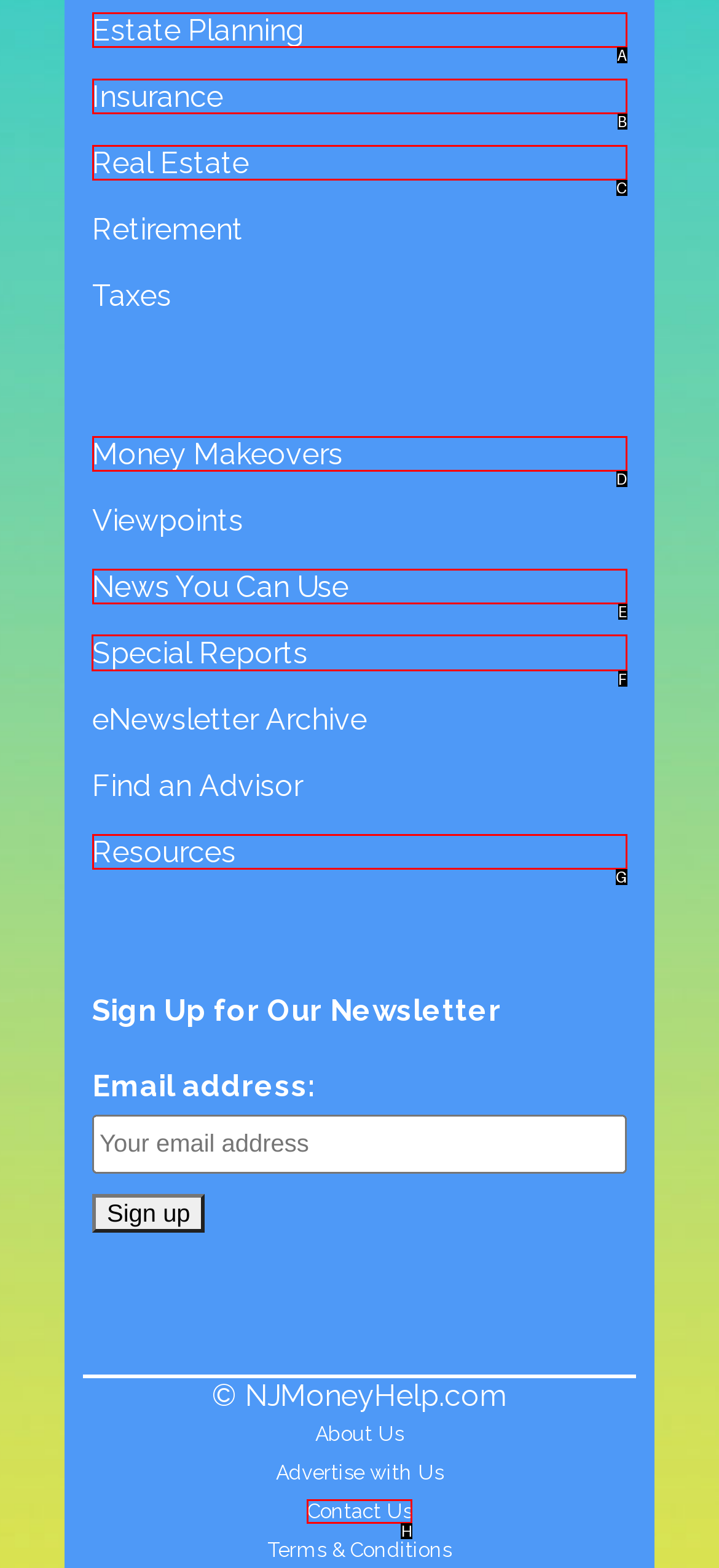Identify the correct option to click in order to accomplish the task: View special reports Provide your answer with the letter of the selected choice.

F